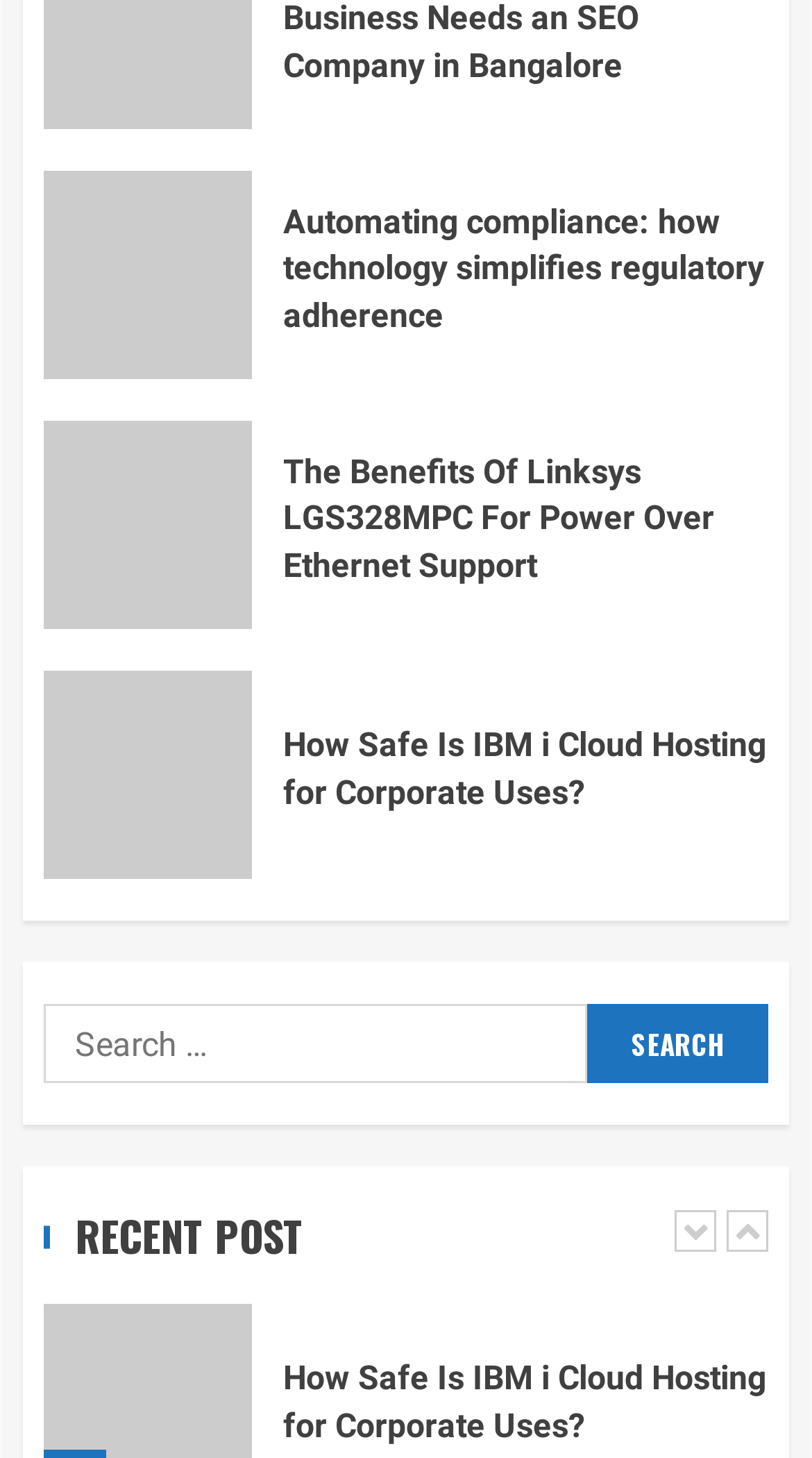What is the purpose of the search box?
Using the information from the image, answer the question thoroughly.

The search box is located below the recent posts section, and it has a label 'Search for:' and a button 'Search'. This suggests that the purpose of the search box is to allow users to search for content within the website.